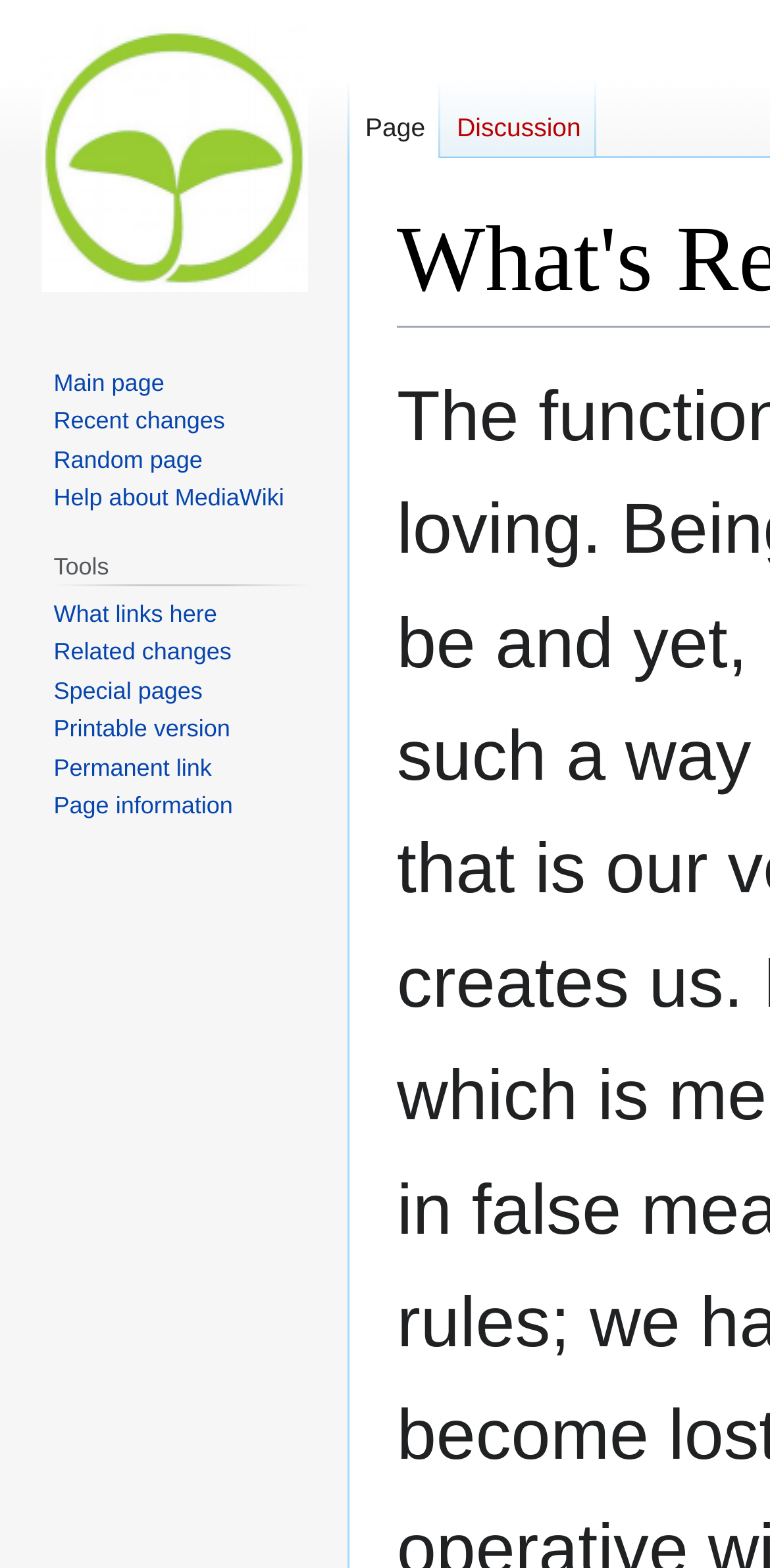How many links have shortcut keys?
Look at the screenshot and respond with one word or a short phrase.

9